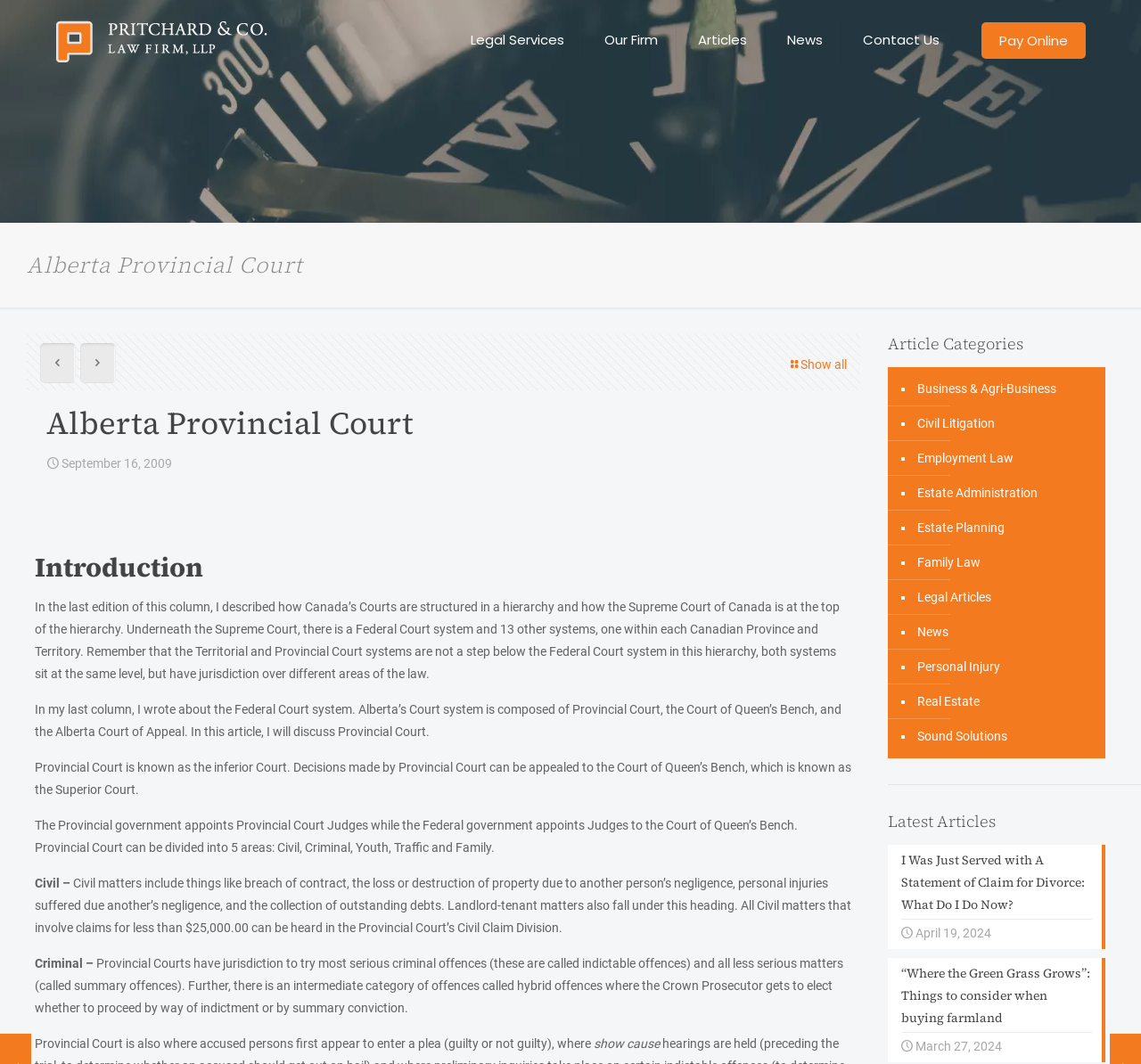Extract the bounding box coordinates for the HTML element that matches this description: "Business & Agri-Business". The coordinates should be four float numbers between 0 and 1, i.e., [left, top, right, bottom].

[0.801, 0.349, 0.926, 0.382]